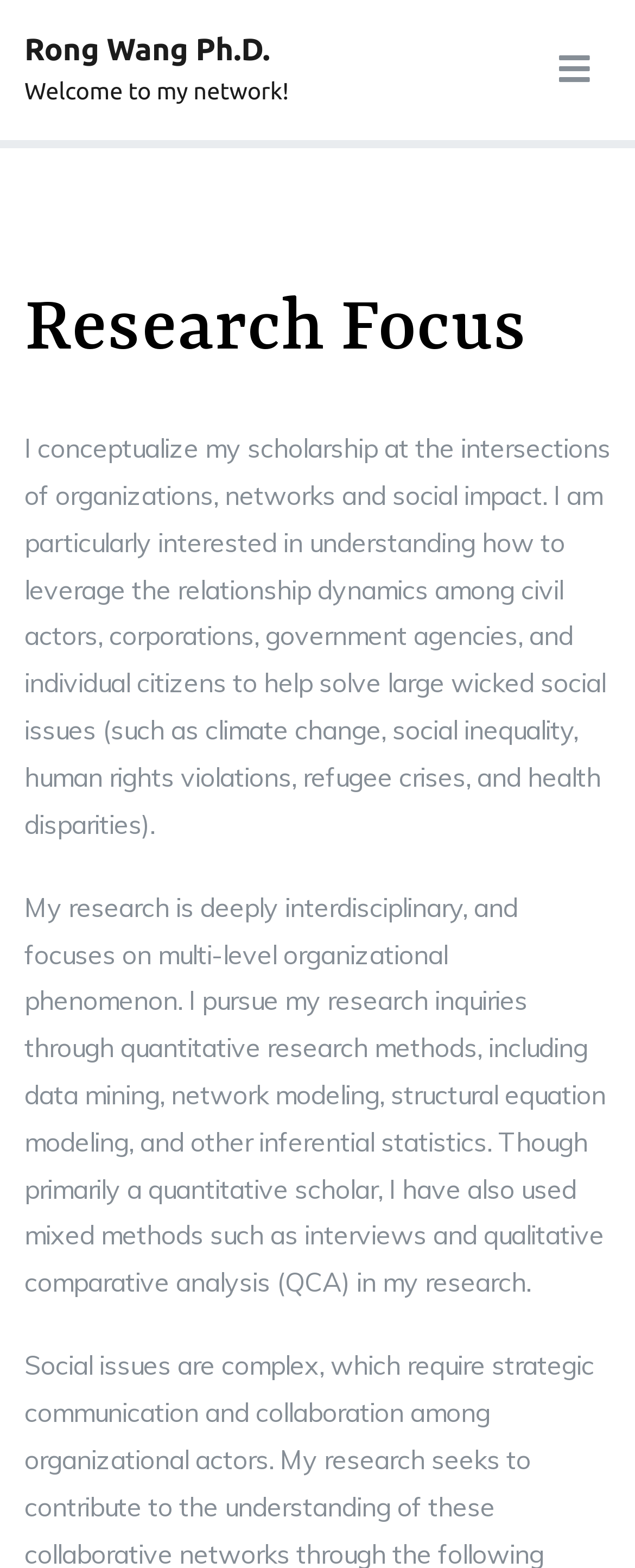Describe the webpage meticulously, covering all significant aspects.

The webpage is titled "Research Focus - Rong Wang Ph.D." and has a prominent link to the researcher's name at the top left corner. Below the link, a brief welcome message "Welcome to my network!" is displayed. 

On the top right corner, there is a button labeled "Primary Menu". 

The main content of the webpage is divided into sections, with a heading "Research Focus" at the top. Below the heading, there is a paragraph that describes the researcher's scholarship, which focuses on the intersections of organizations, networks, and social impact, and how to leverage relationships among various actors to solve large social issues. 

Below this paragraph, another paragraph provides more details about the researcher's methodology, which is interdisciplinary and quantitative, using methods such as data mining and network modeling, but also incorporating mixed methods like interviews and qualitative comparative analysis.